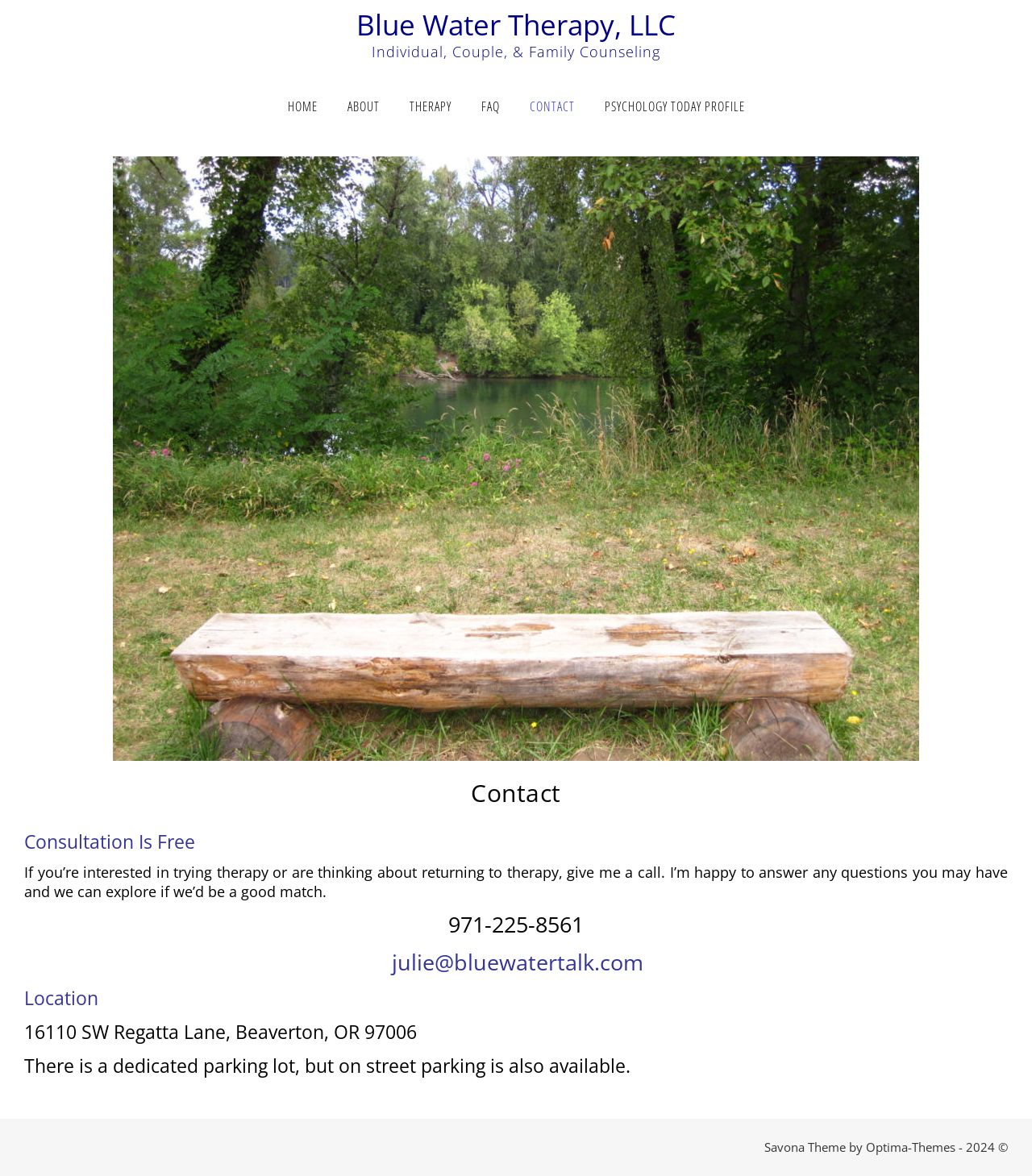Pinpoint the bounding box coordinates of the area that must be clicked to complete this instruction: "Click the CONTACT link".

[0.5, 0.075, 0.569, 0.106]